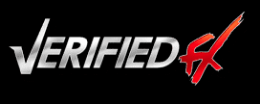What does the stylized 'FX' suggest?
Please utilize the information in the image to give a detailed response to the question.

The caption describes the stylized 'FX' as 'vibrant red', which adds a 'dynamic touch' to the logo, implying that it represents movement and innovation, possibly related to the organization's commitment to protecting privacy and personal information.